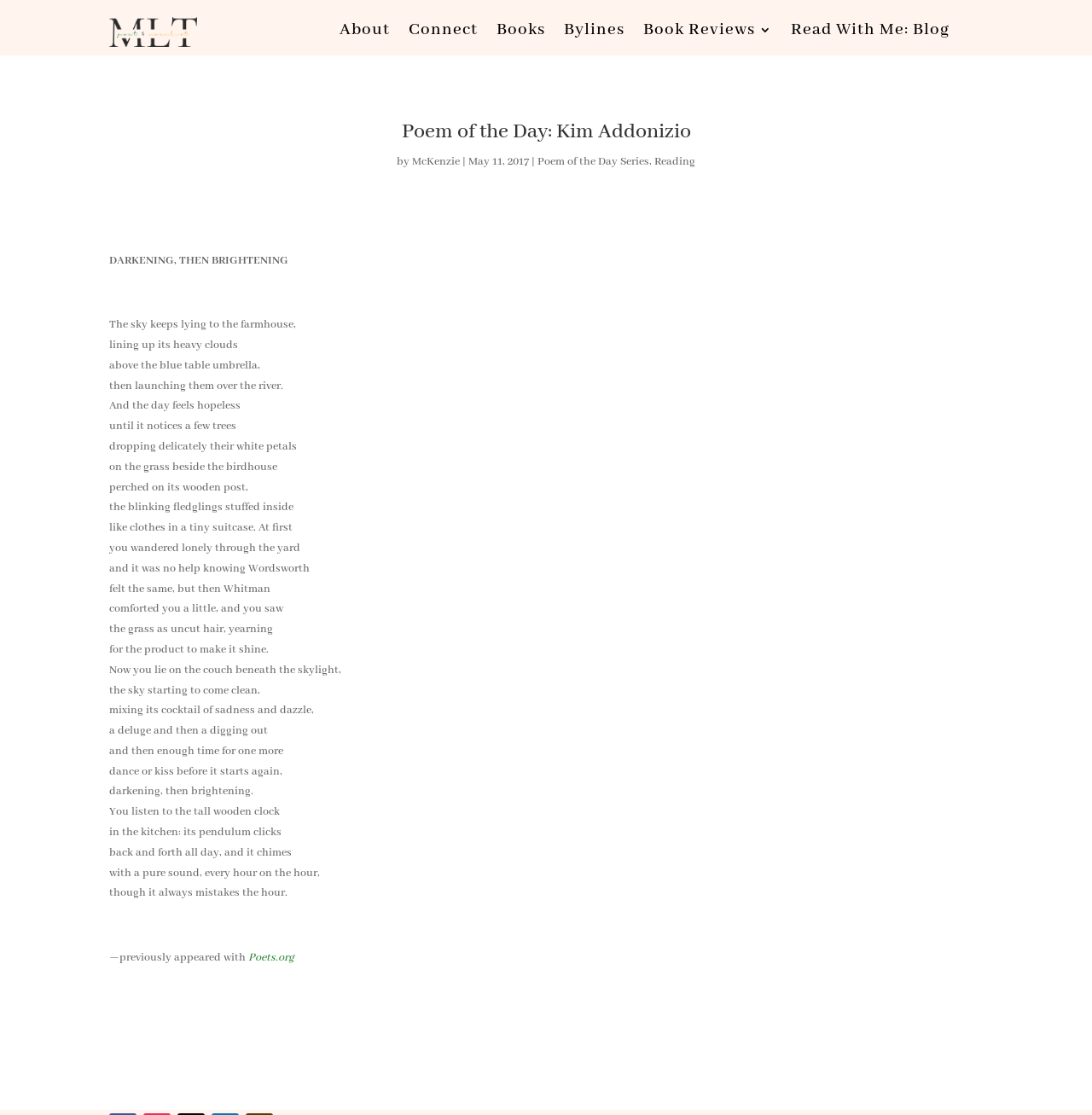How many links are there in the navigation menu?
Please provide a detailed and comprehensive answer to the question.

The navigation menu contains links to 'About', 'Connect', 'Books', 'Bylines', 'Book Reviews 3', and 'Read With Me: Blog', which makes a total of 6 links.